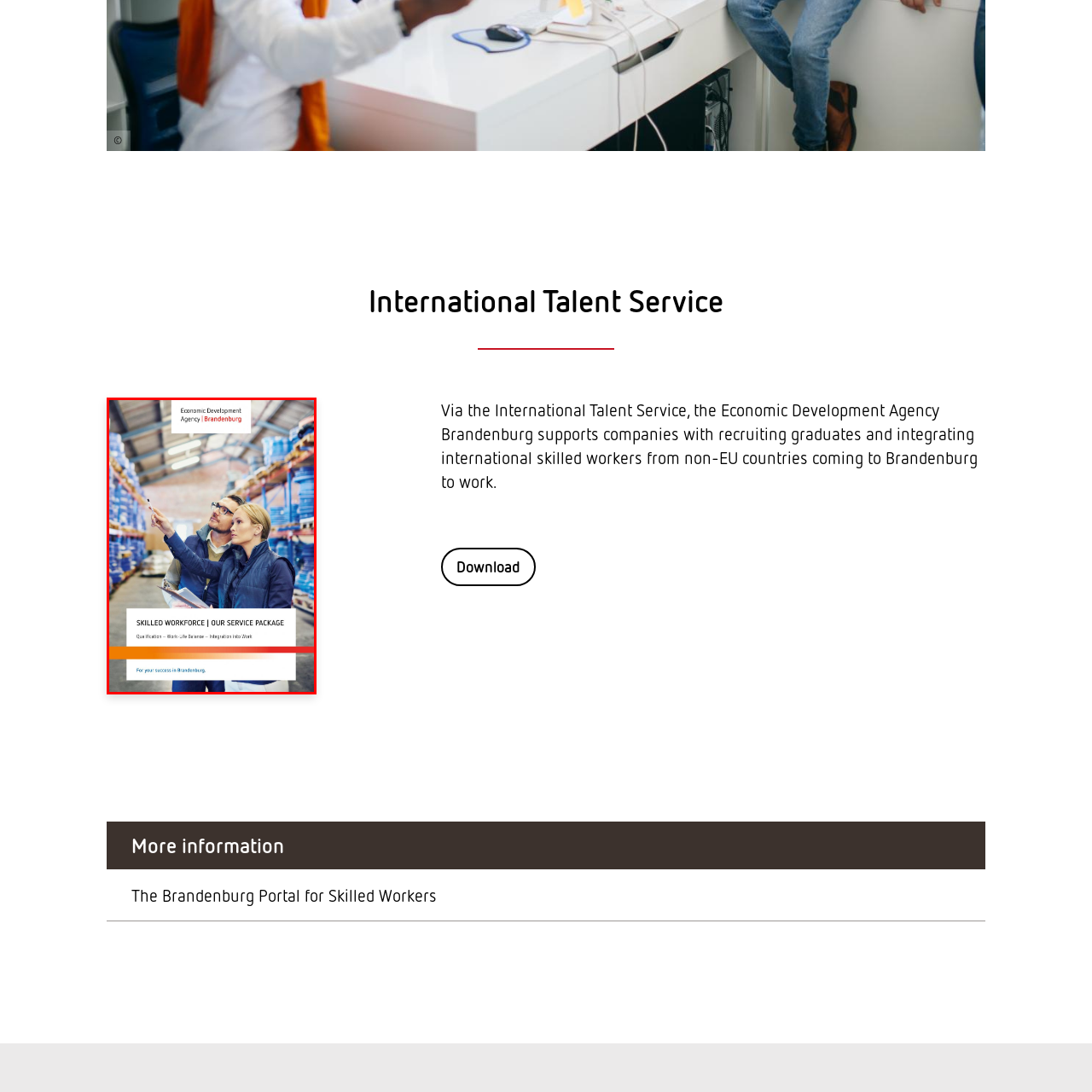Notice the image within the red frame, What is the environment depicted in the image?
 Your response should be a single word or phrase.

Logistics or industrial